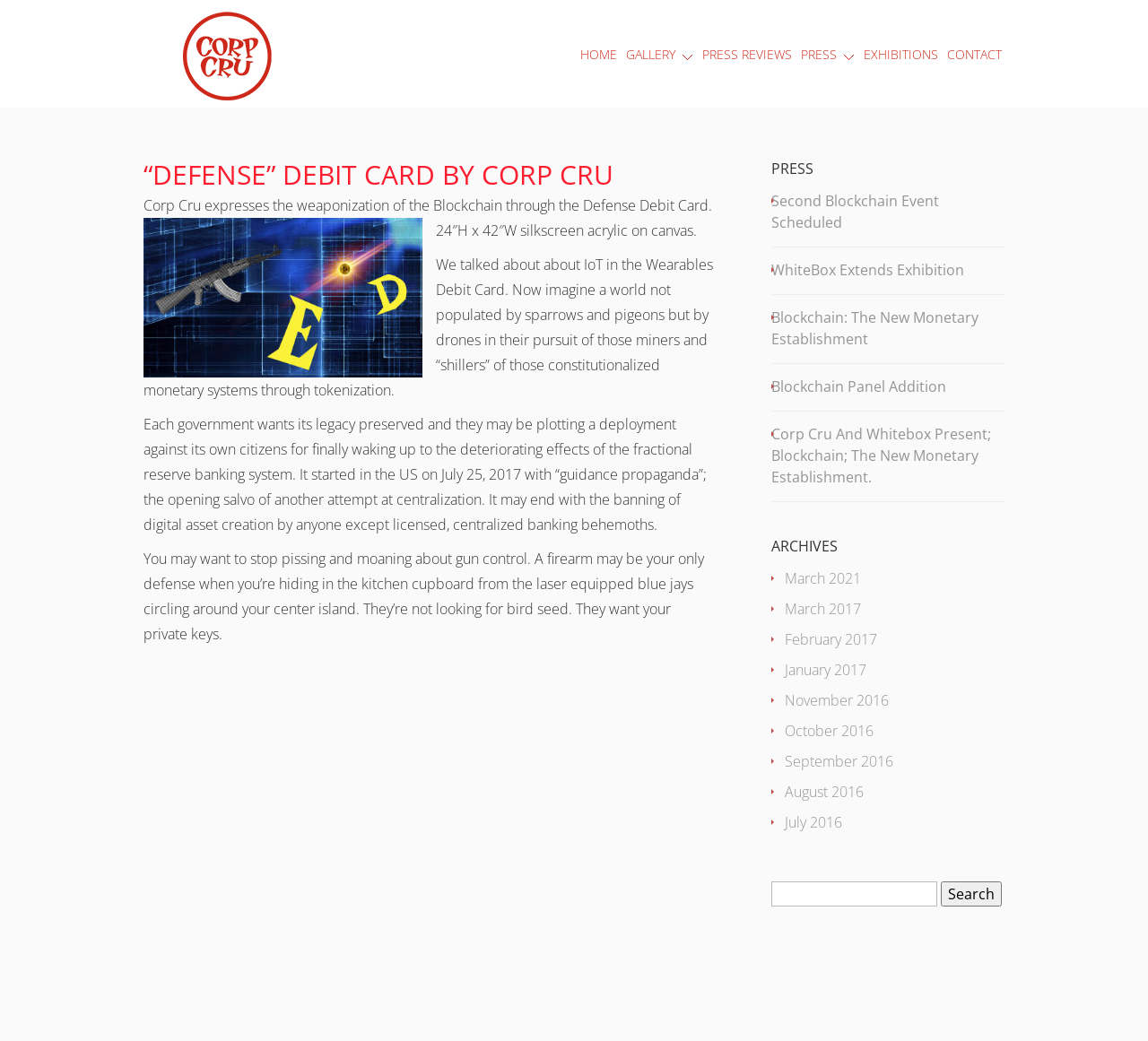What is the purpose of the search box?
Based on the screenshot, provide your answer in one word or phrase.

To search the website